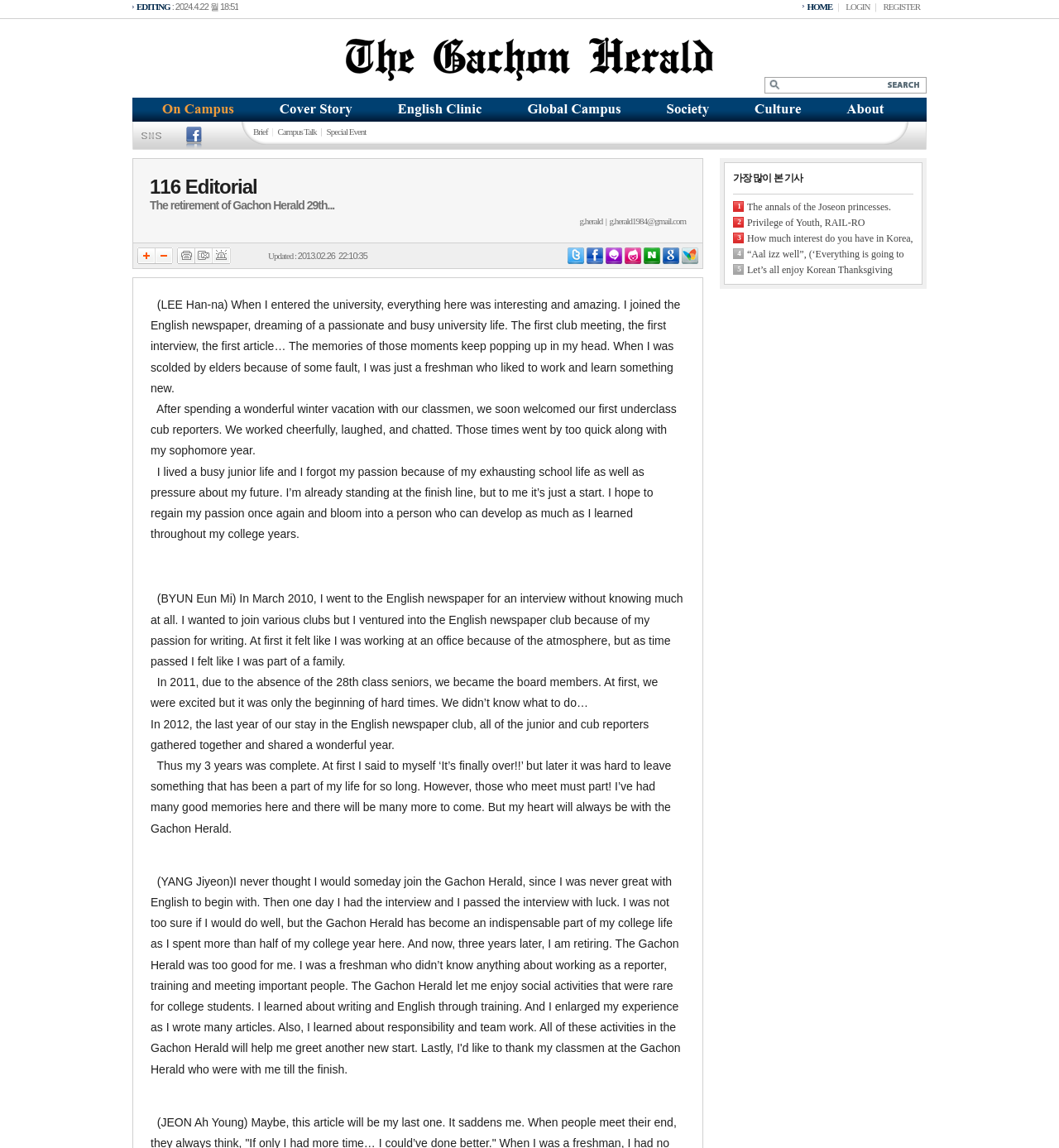How many main categories are there in the top menu?
Based on the screenshot, answer the question with a single word or phrase.

7